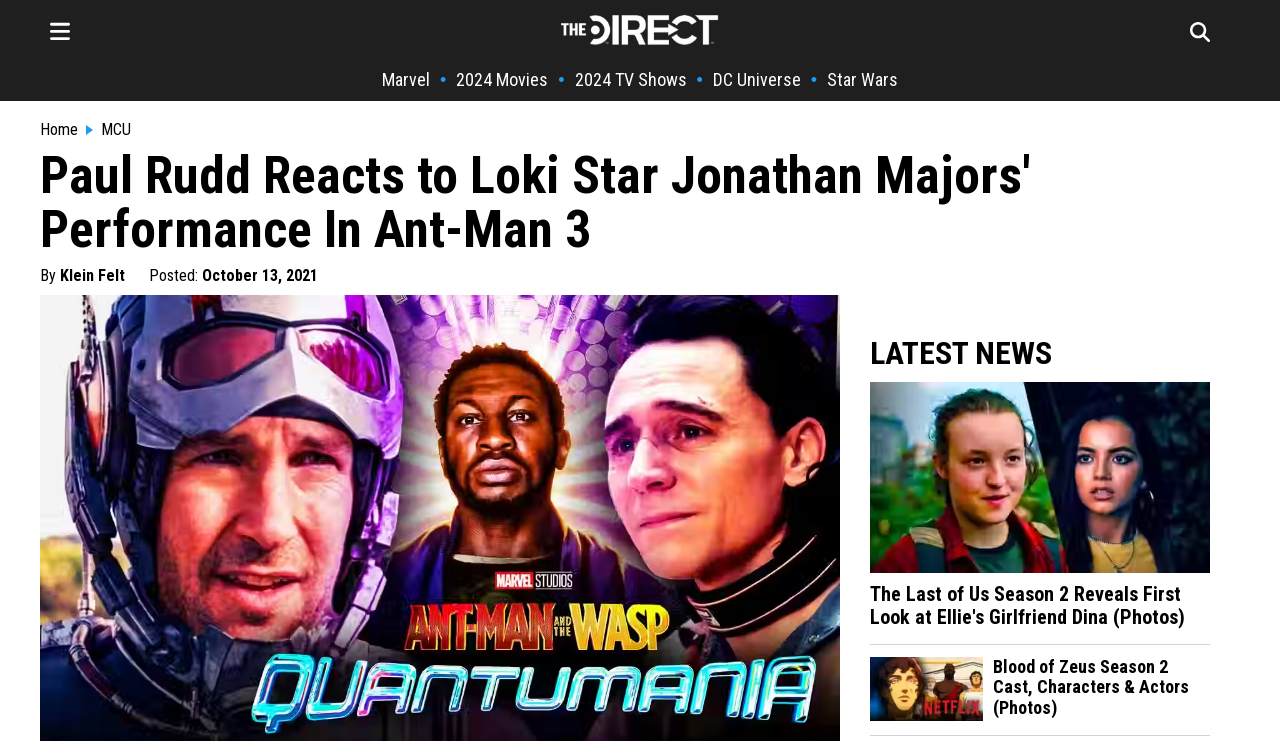Identify the text that serves as the heading for the webpage and generate it.

Paul Rudd Reacts to Loki Star Jonathan Majors' Performance In Ant-Man 3